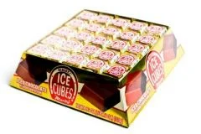Illustrate the image with a detailed and descriptive caption.

This image showcases a colorful and nostalgic packaging of "Ice Cubes Chocolate Candy," featuring a rectangular box filled with a grid of chocolate cubes. The packaging is designed with vibrant colors, prominently displaying the "ICE CUBES" logo. Each chocolate cube appears to be neatly arranged, inviting a sense of indulgence and nostalgia associated with classic candy treats. The product likely evokes fond memories of simpler times and is part of a collection of candies that cater to different flavor preferences, making it a charming addition to any candy lover’s selection.